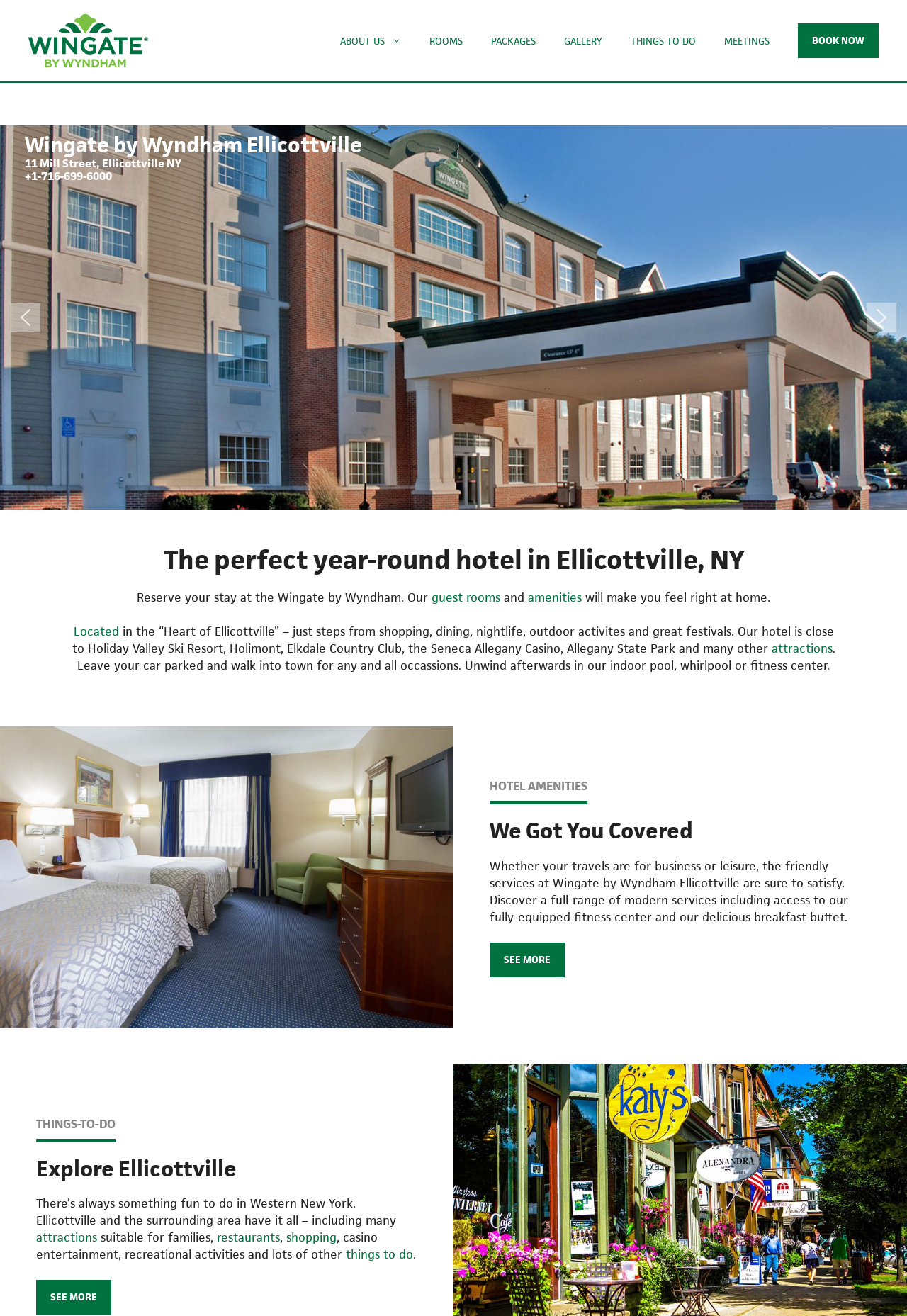Examine the image carefully and respond to the question with a detailed answer: 
What is the name of the hotel?

I found the answer by looking at the banner element at the top of the webpage, which contains the text 'Wingate by Wyndham Ellicottville'. This is likely the name of the hotel.